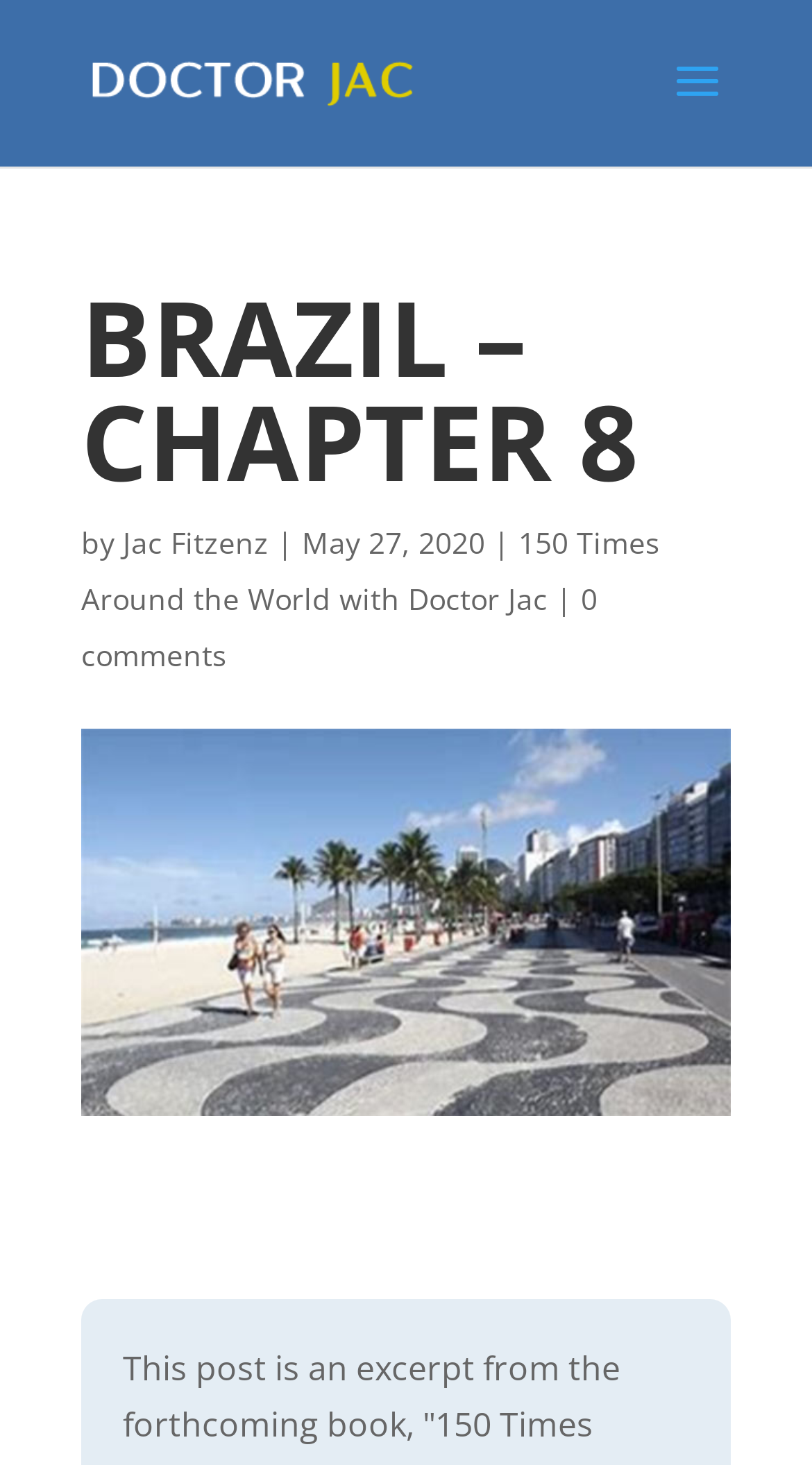What is the title of the book related to this chapter?
Give a detailed and exhaustive answer to the question.

By inspecting the webpage, I discovered a link '150 Times Around the World with Doctor Jac' which seems to be the title of a book related to this chapter.